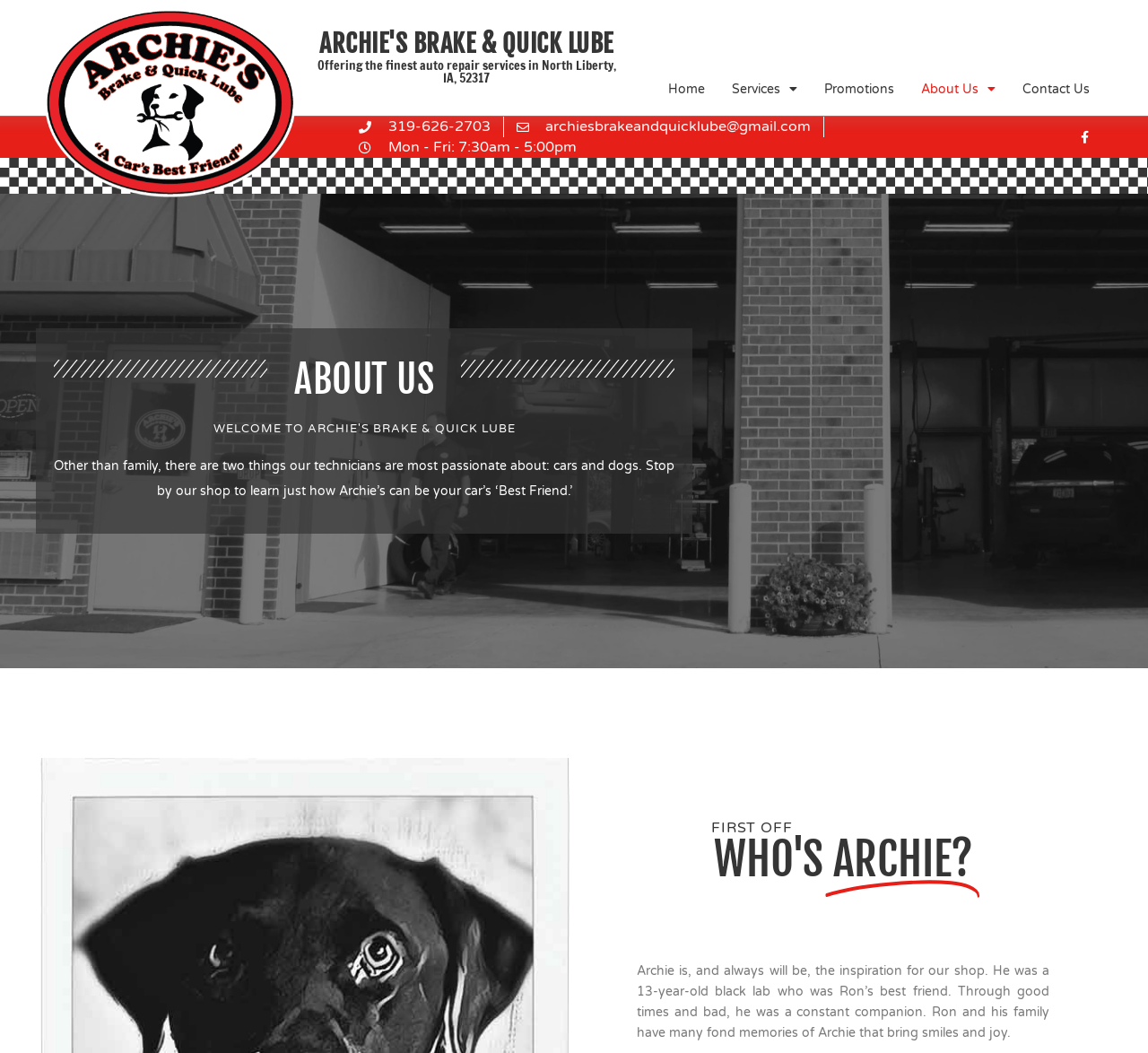What is the breed of the dog mentioned on the webpage?
Refer to the screenshot and deliver a thorough answer to the question presented.

I found the answer by reading the StaticText element 'Archie is, and always will be, the inspiration for our shop. He was a 13-year-old black lab who was Ron’s best friend. ...' which explicitly states that Archie is a black lab.